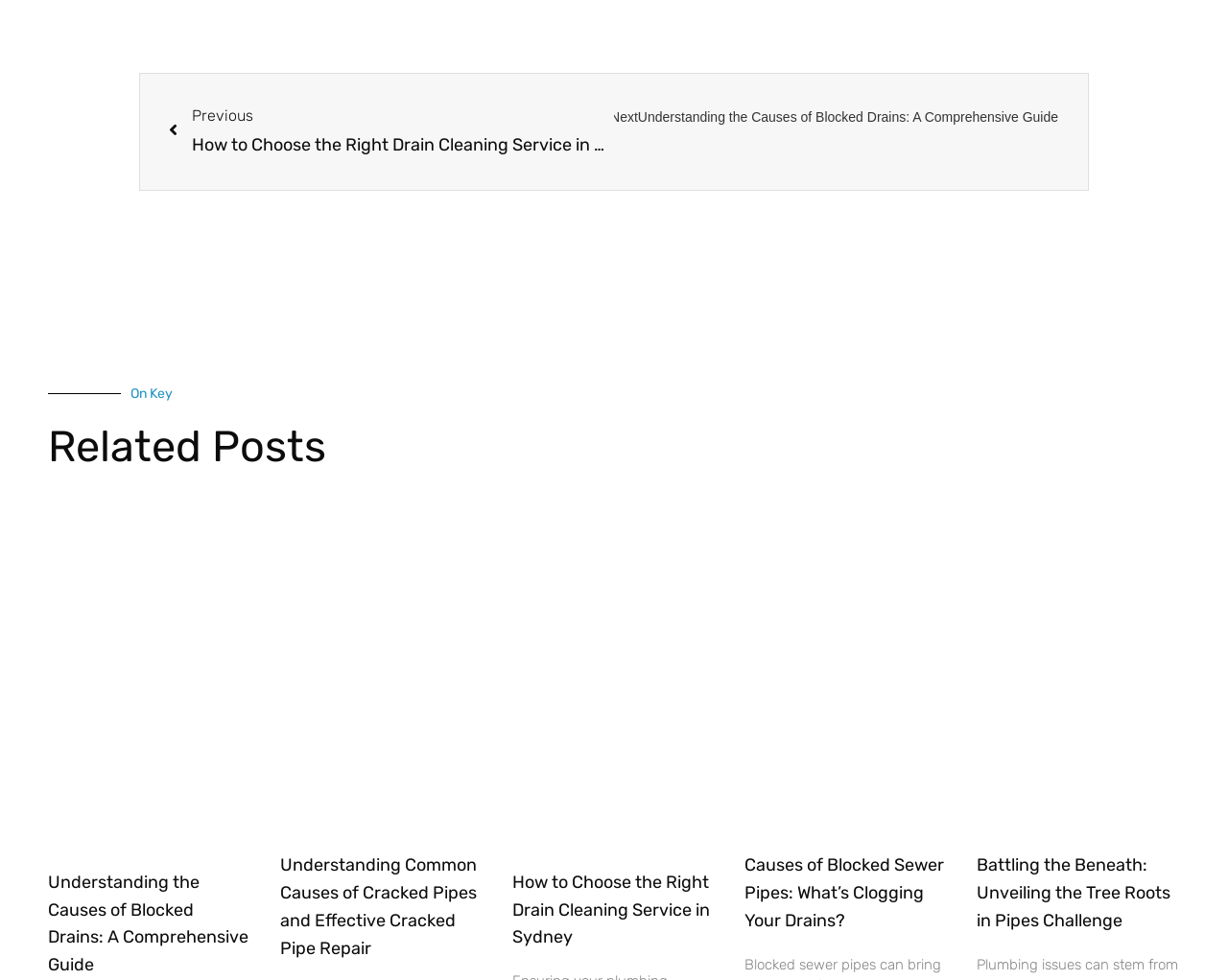What is the purpose of the 'Prev' and 'Next' links?
We need a detailed and exhaustive answer to the question. Please elaborate.

I inferred the purpose of the 'Prev' and 'Next' links by looking at their text content and position on the webpage. The 'Prev' and 'Next' links are likely used for navigation, allowing users to move to previous or next pages or articles.